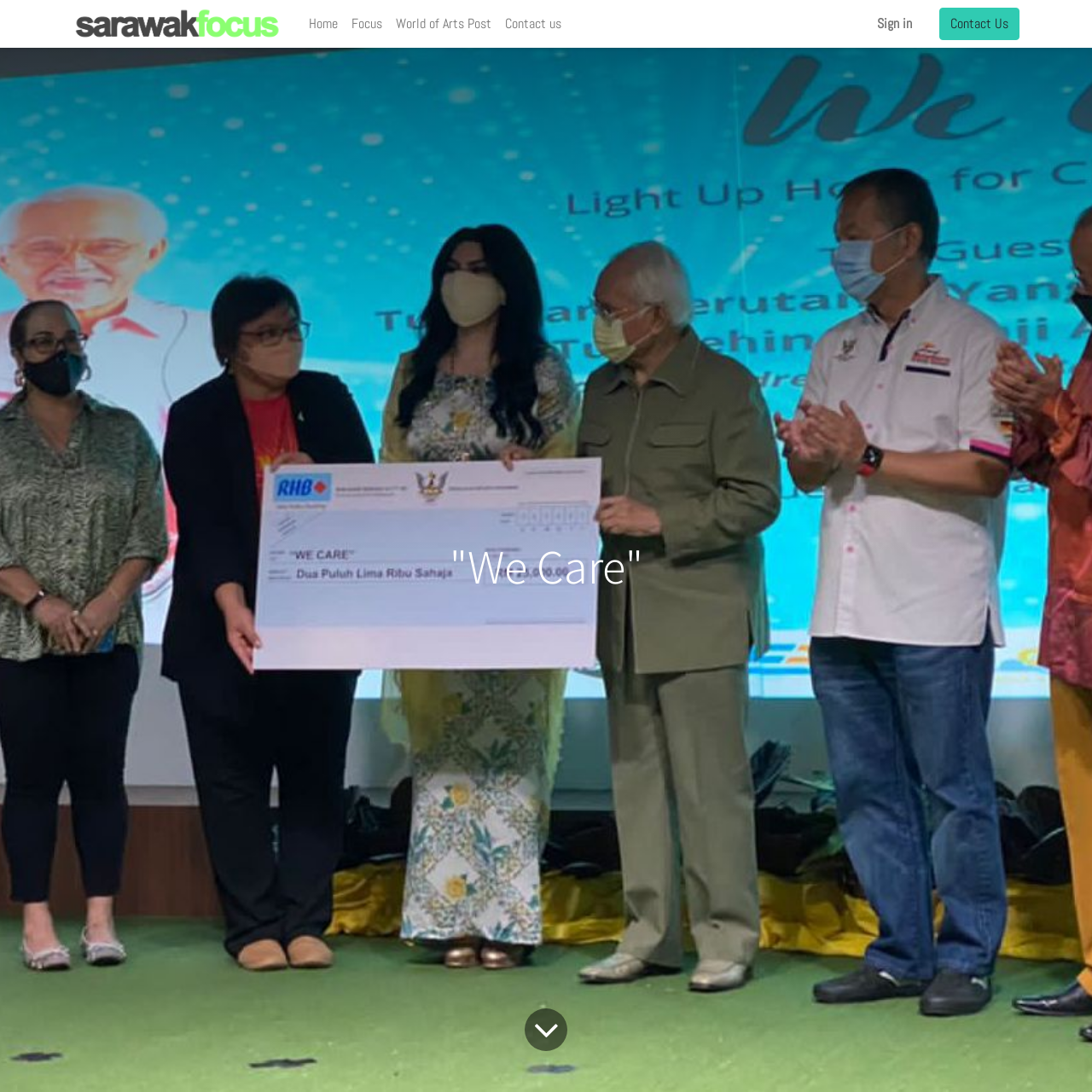Please find the bounding box coordinates of the element that needs to be clicked to perform the following instruction: "Click the logo of sarawakfocus". The bounding box coordinates should be four float numbers between 0 and 1, represented as [left, top, right, bottom].

[0.066, 0.006, 0.258, 0.038]